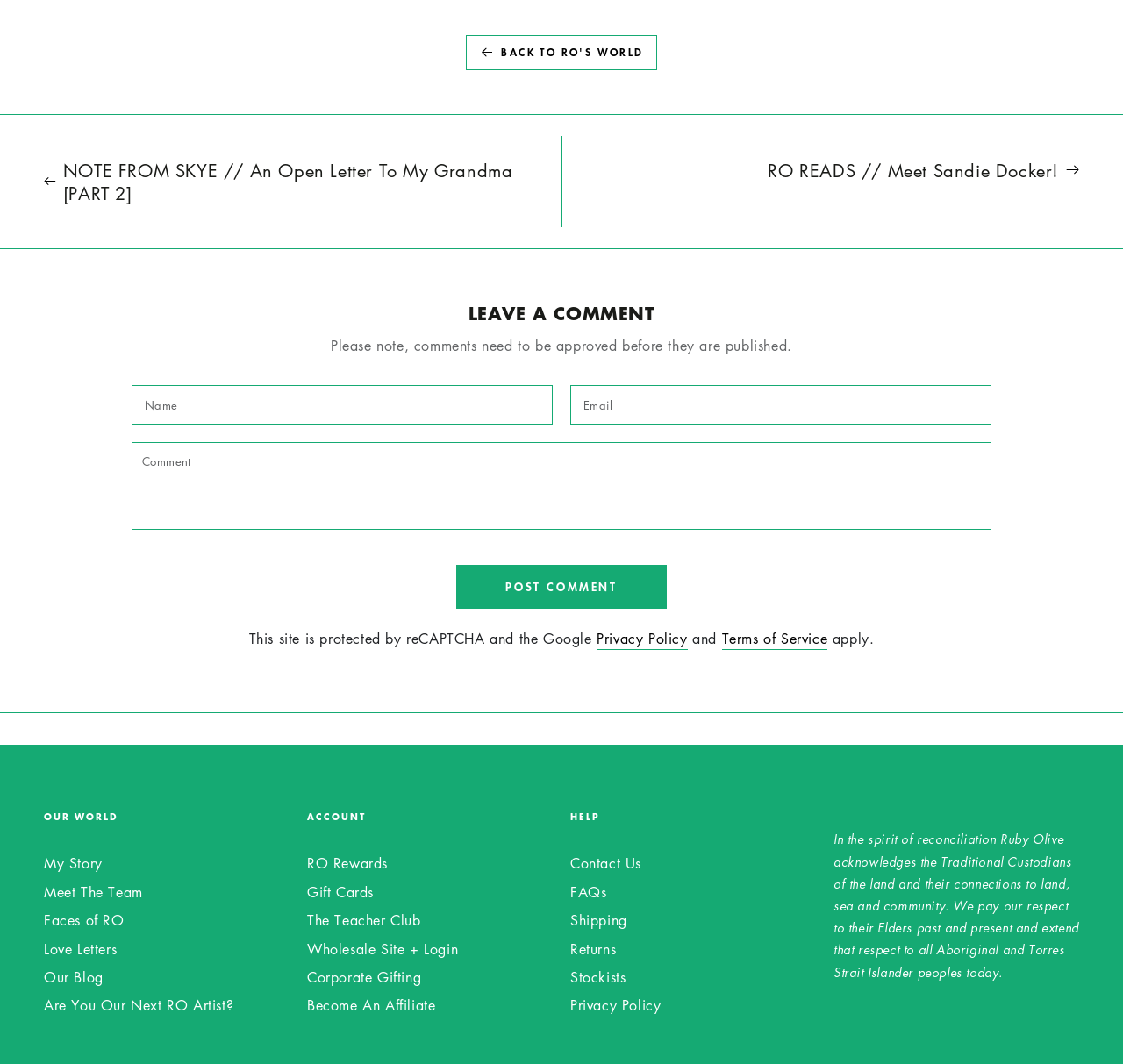Using the information in the image, give a comprehensive answer to the question: 
What is the purpose of the 'POST COMMENT' button?

The 'POST COMMENT' button is located below the comment text box and is used to submit a comment after filling in the required fields, including name, email, and comment. This suggests that the website allows users to leave comments on certain pages or articles.